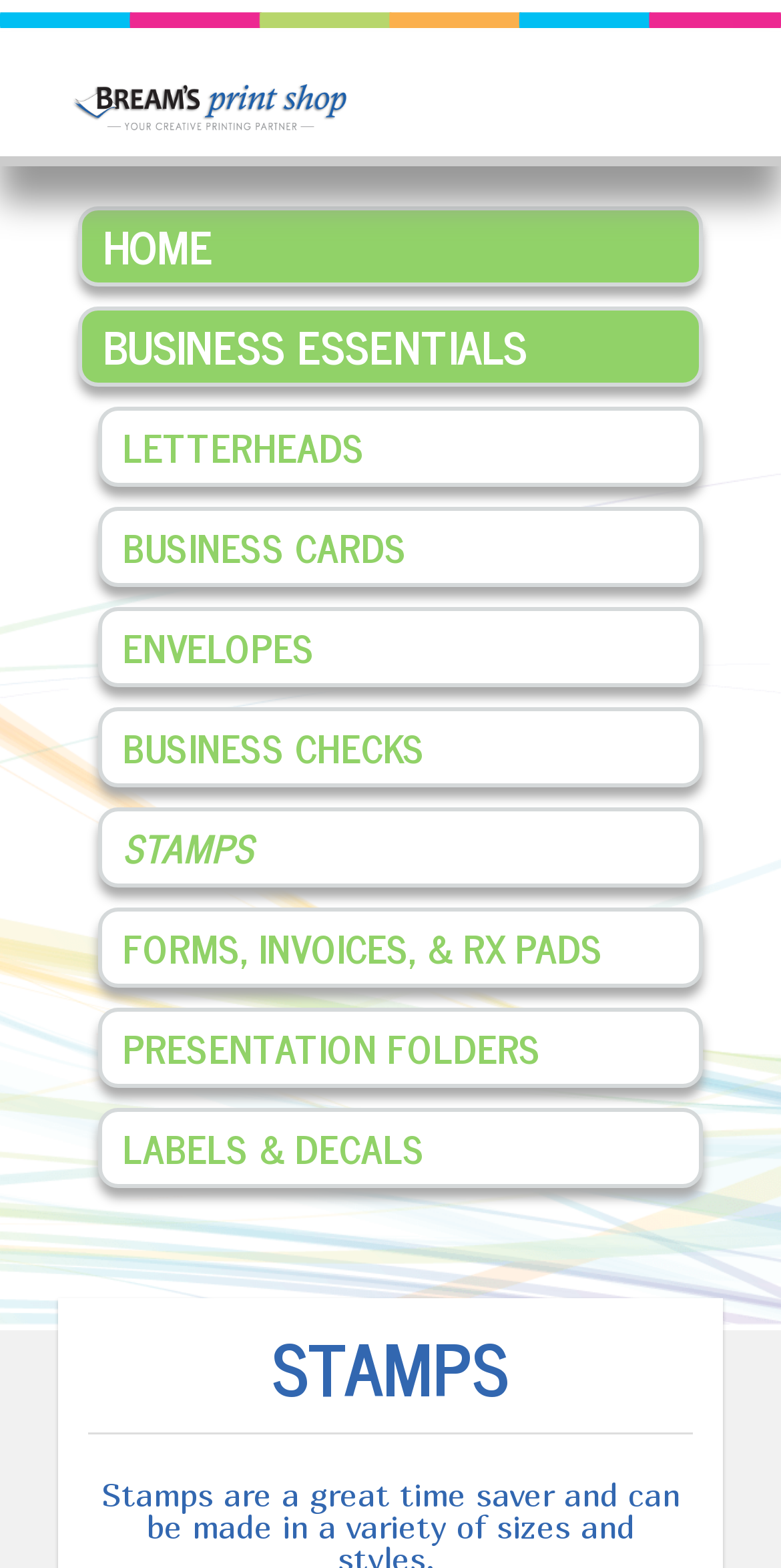What is the current page about?
Can you provide a detailed and comprehensive answer to the question?

The heading on the webpage says 'STAMPS', and the text below it talks about stamps being a great time saver. This suggests that the current page is about stamps.